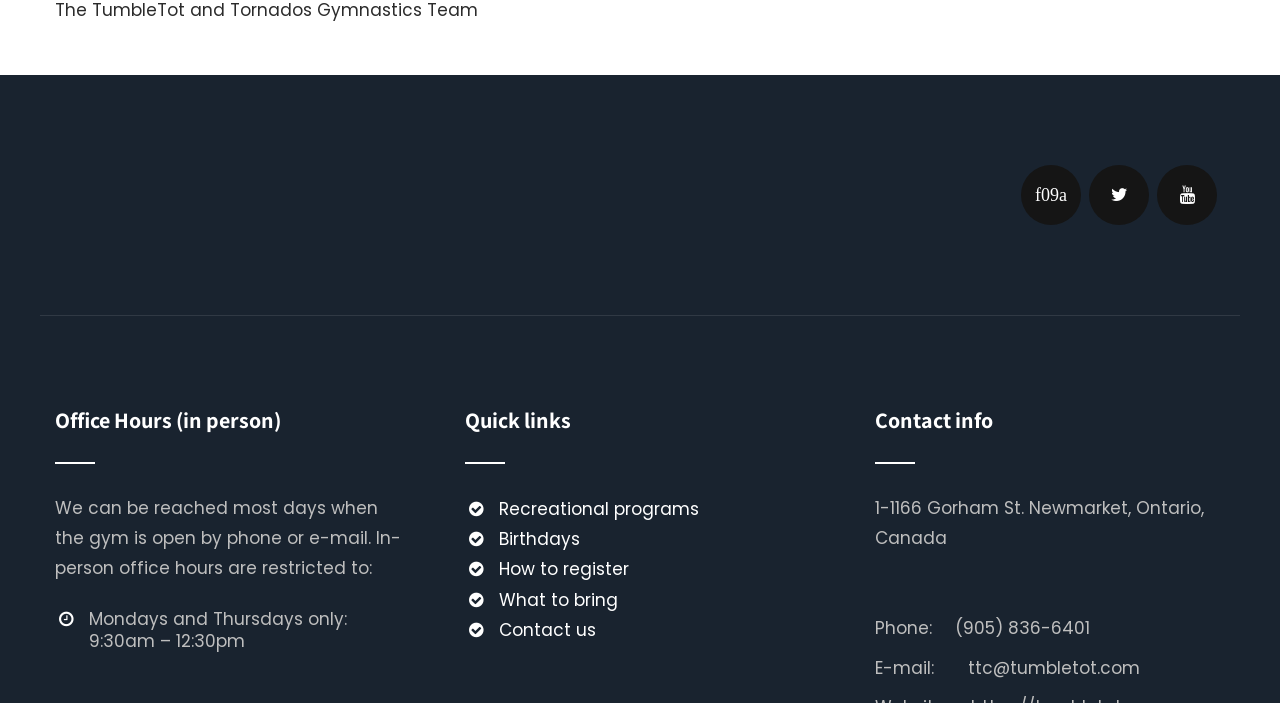What are the quick links?
Using the picture, provide a one-word or short phrase answer.

Recreational programs, Birthdays, etc.